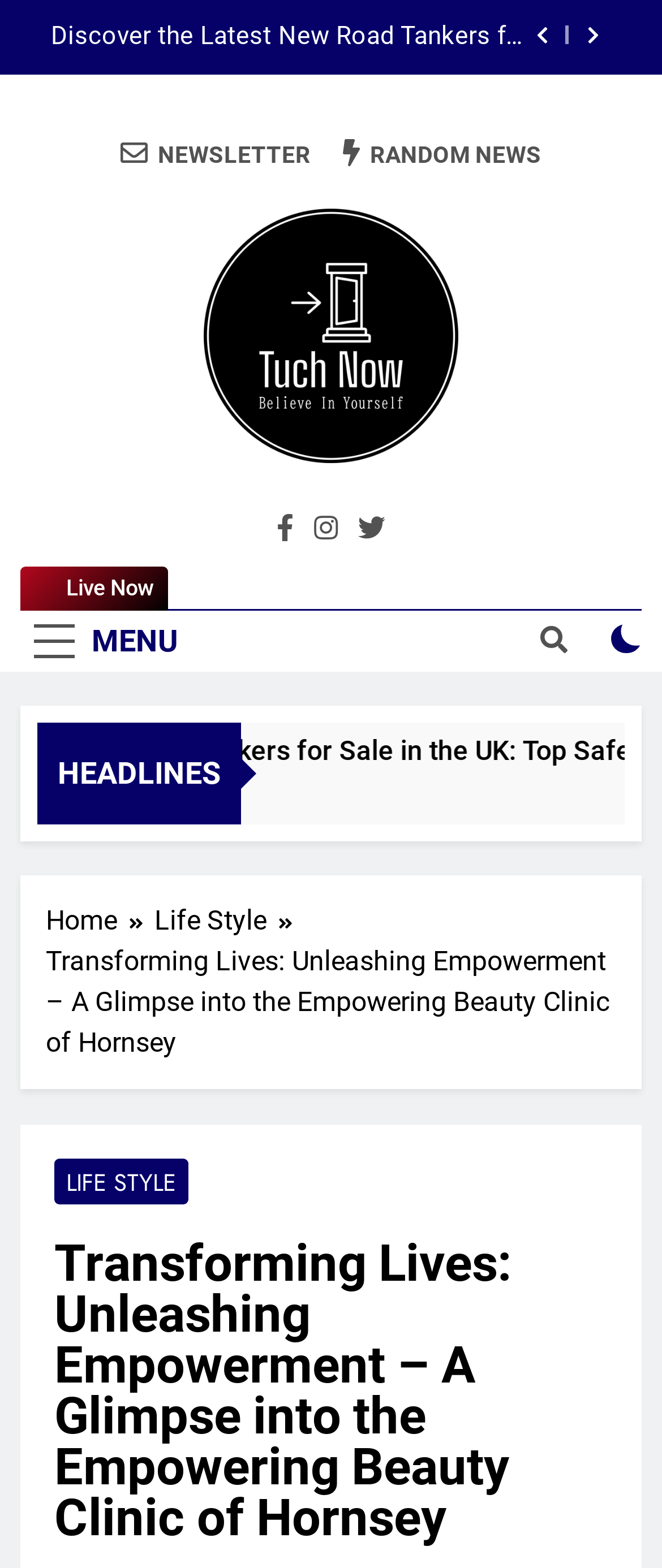What is the purpose of the checkbox?
Please answer using one word or phrase, based on the screenshot.

Unknown